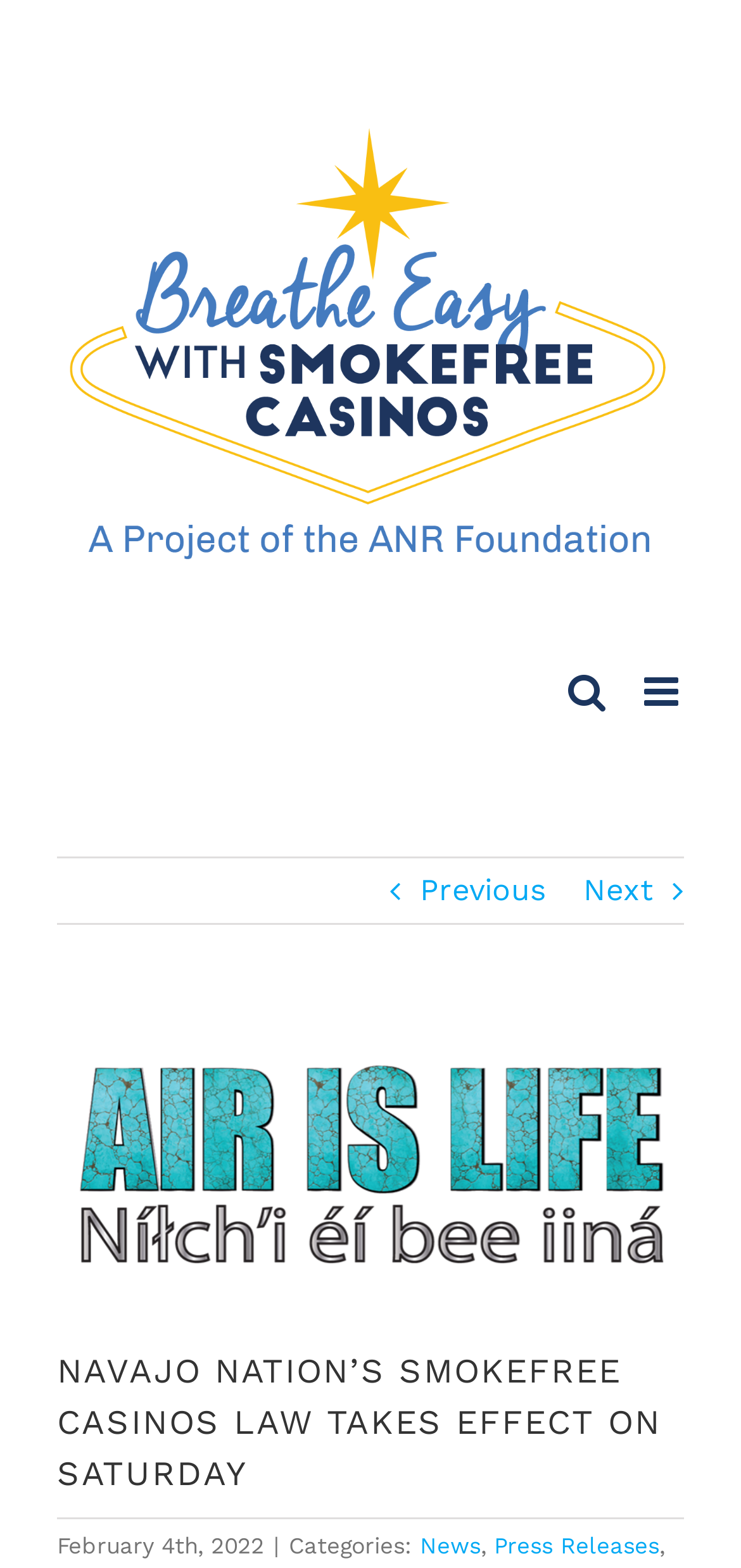What is the logo on the top left corner?
Based on the visual, give a brief answer using one word or a short phrase.

Smokefree Casinos Logo